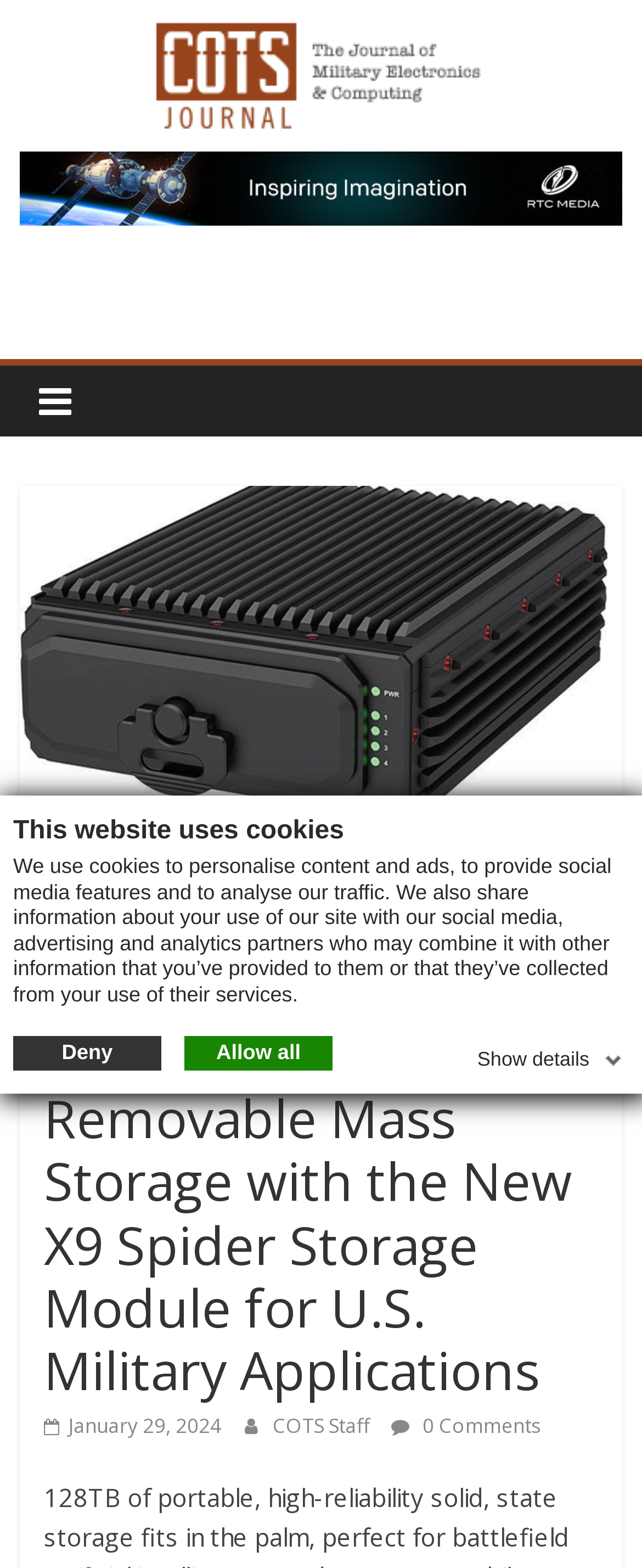Please indicate the bounding box coordinates for the clickable area to complete the following task: "Click COTS Journal". The coordinates should be specified as four float numbers between 0 and 1, i.e., [left, top, right, bottom].

[0.223, 0.012, 0.777, 0.035]